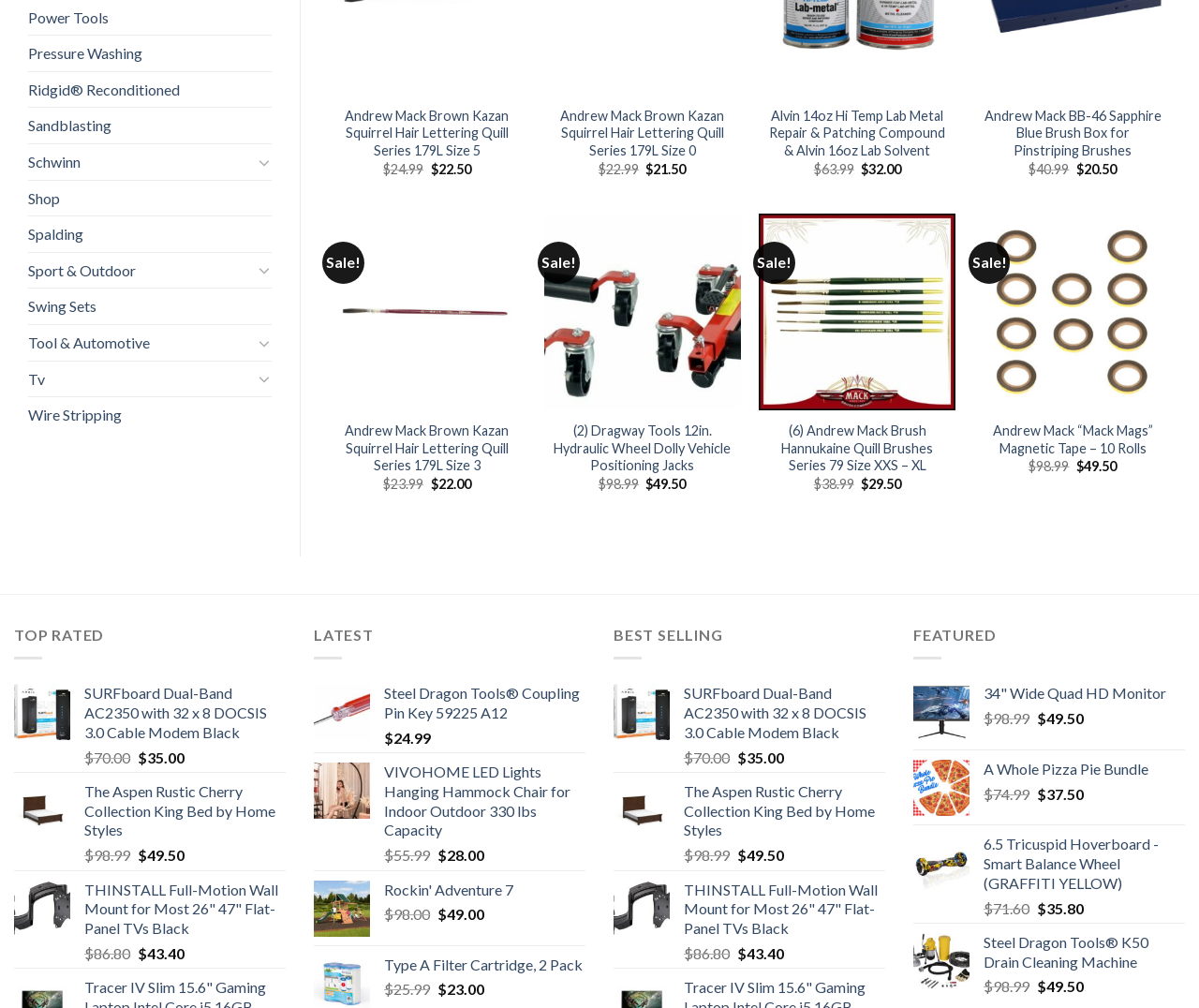Determine the bounding box coordinates of the clickable region to execute the instruction: "Click on 'Pressure Washing'". The coordinates should be four float numbers between 0 and 1, denoted as [left, top, right, bottom].

[0.023, 0.036, 0.227, 0.071]